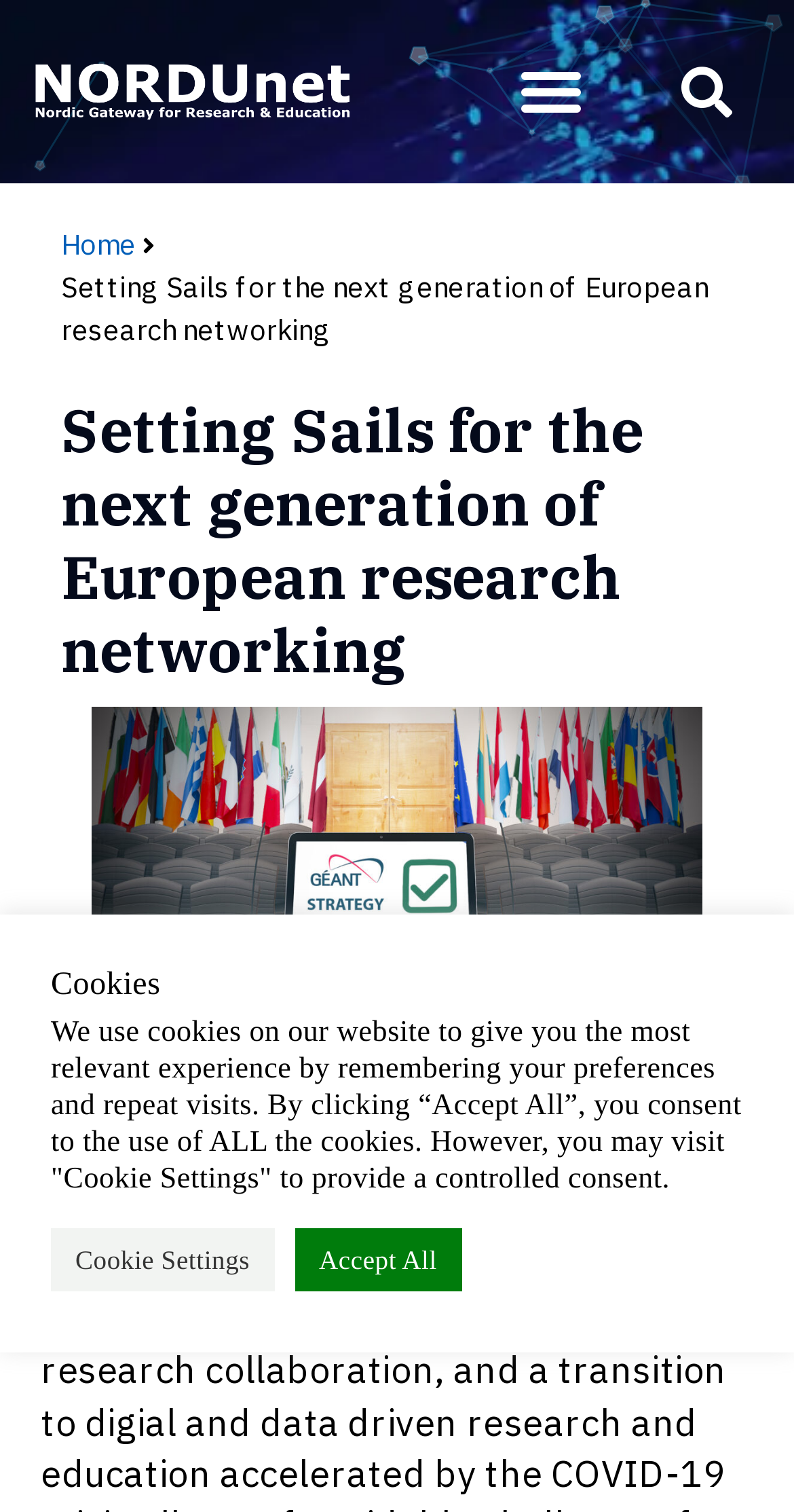Please specify the coordinates of the bounding box for the element that should be clicked to carry out this instruction: "Go to the home page". The coordinates must be four float numbers between 0 and 1, formatted as [left, top, right, bottom].

[0.077, 0.148, 0.171, 0.176]